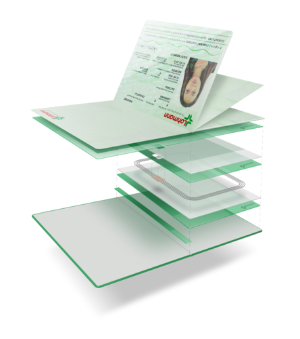What is Lohmann's area of expertise?
Using the image, give a concise answer in the form of a single word or short phrase.

Integrating advanced materials